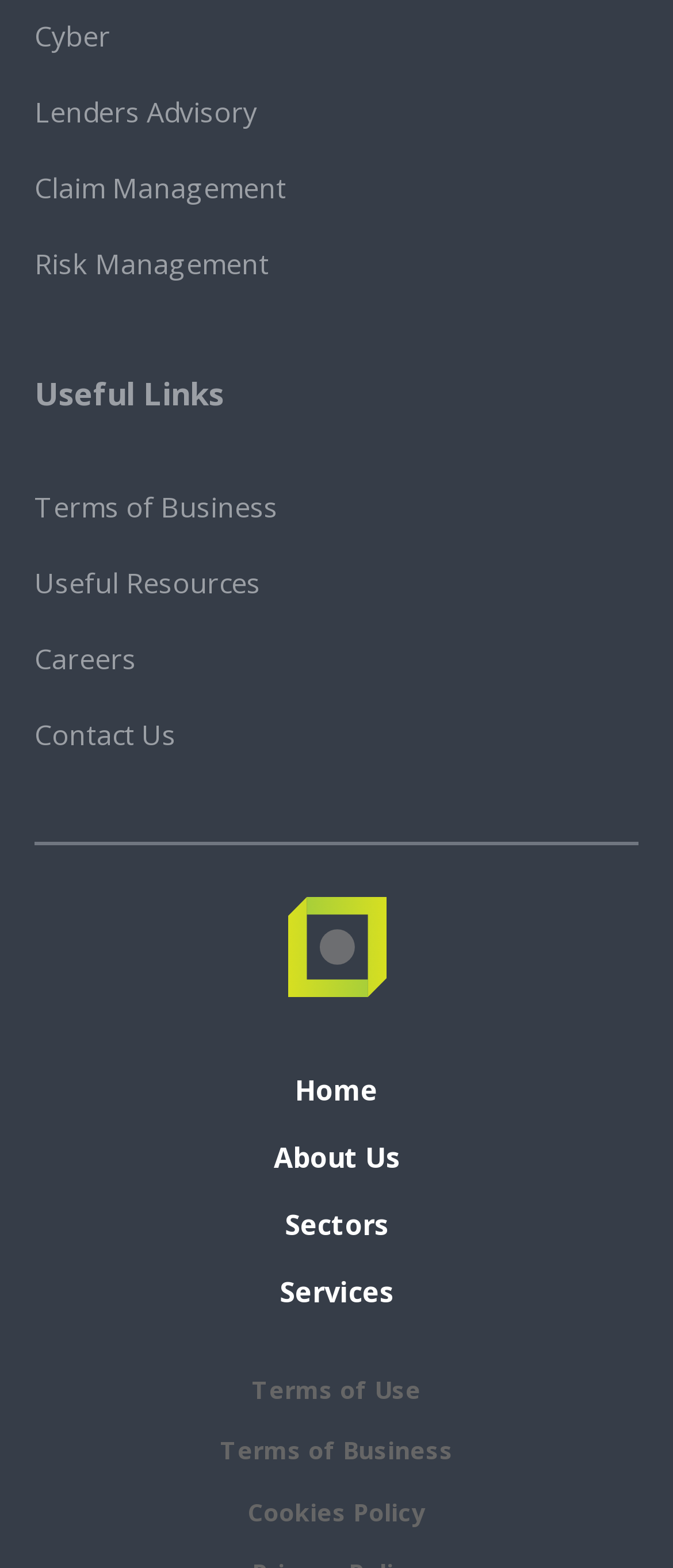Use one word or a short phrase to answer the question provided: 
How many sections are there in the webpage?

3